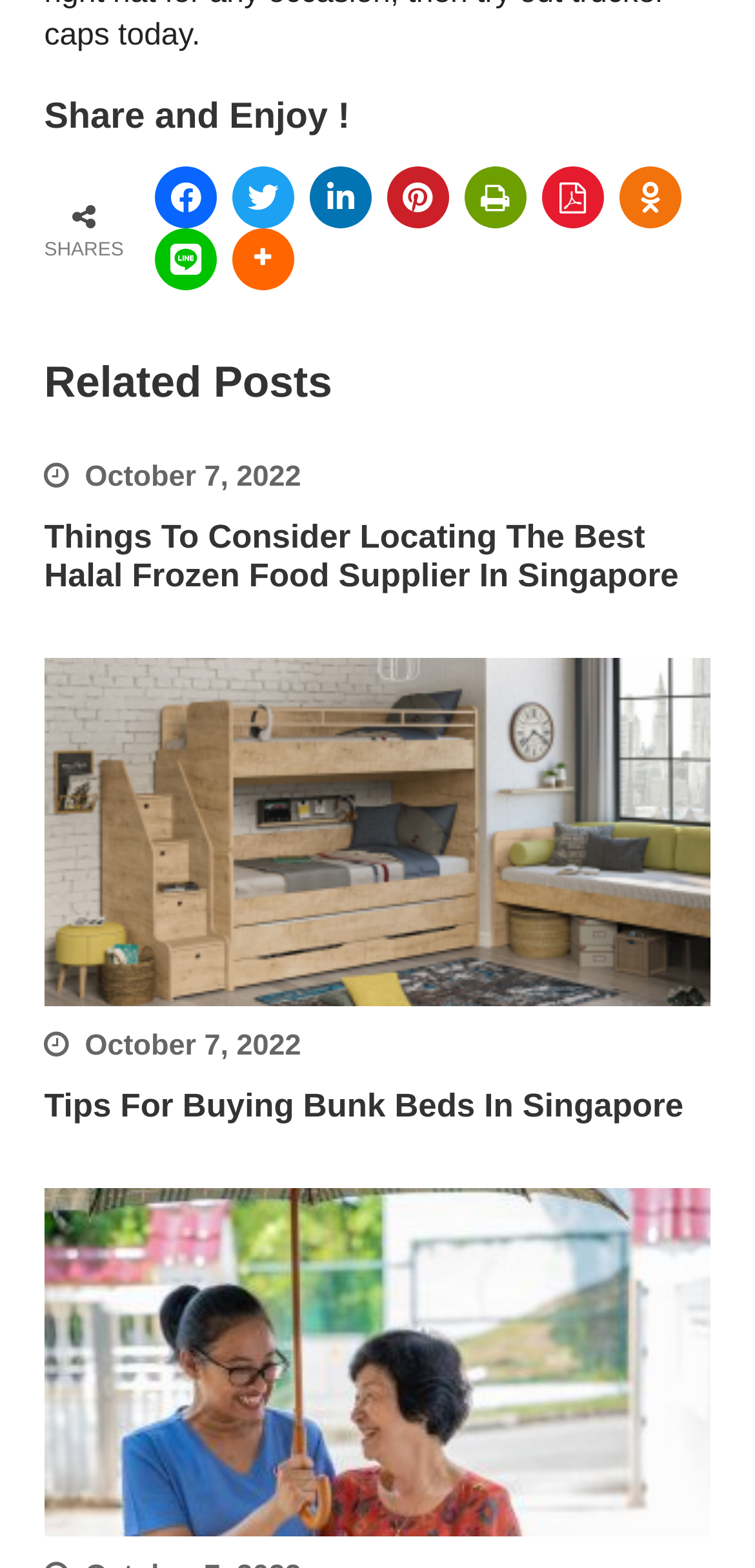Identify the bounding box coordinates of the element to click to follow this instruction: 'Read the article about halal frozen food supplier'. Ensure the coordinates are four float values between 0 and 1, provided as [left, top, right, bottom].

[0.058, 0.33, 0.899, 0.379]